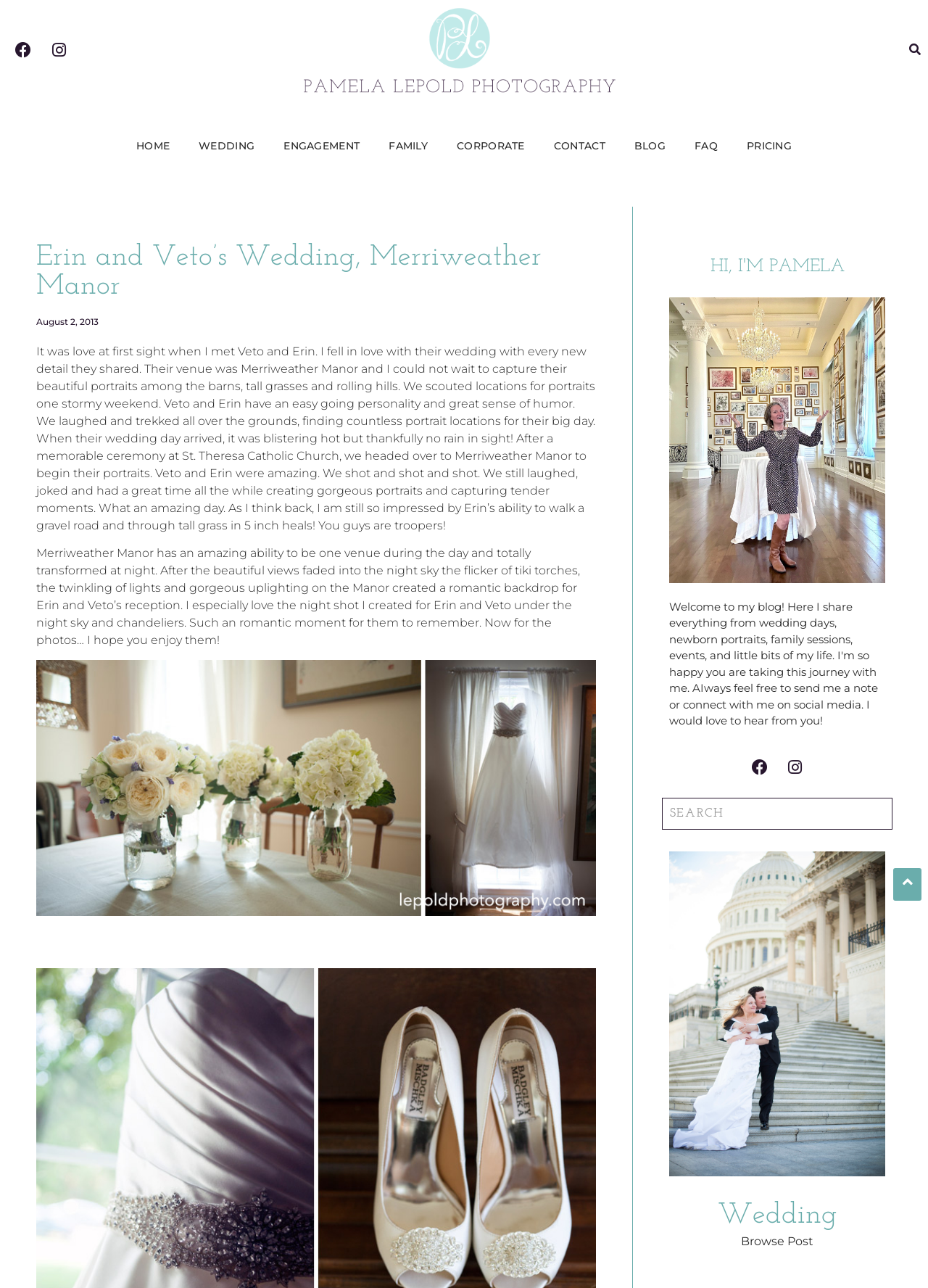What is the name of the wedding venue?
Using the image, elaborate on the answer with as much detail as possible.

The answer can be found in the static text element which describes the wedding venue as 'Merriweather Manor'.